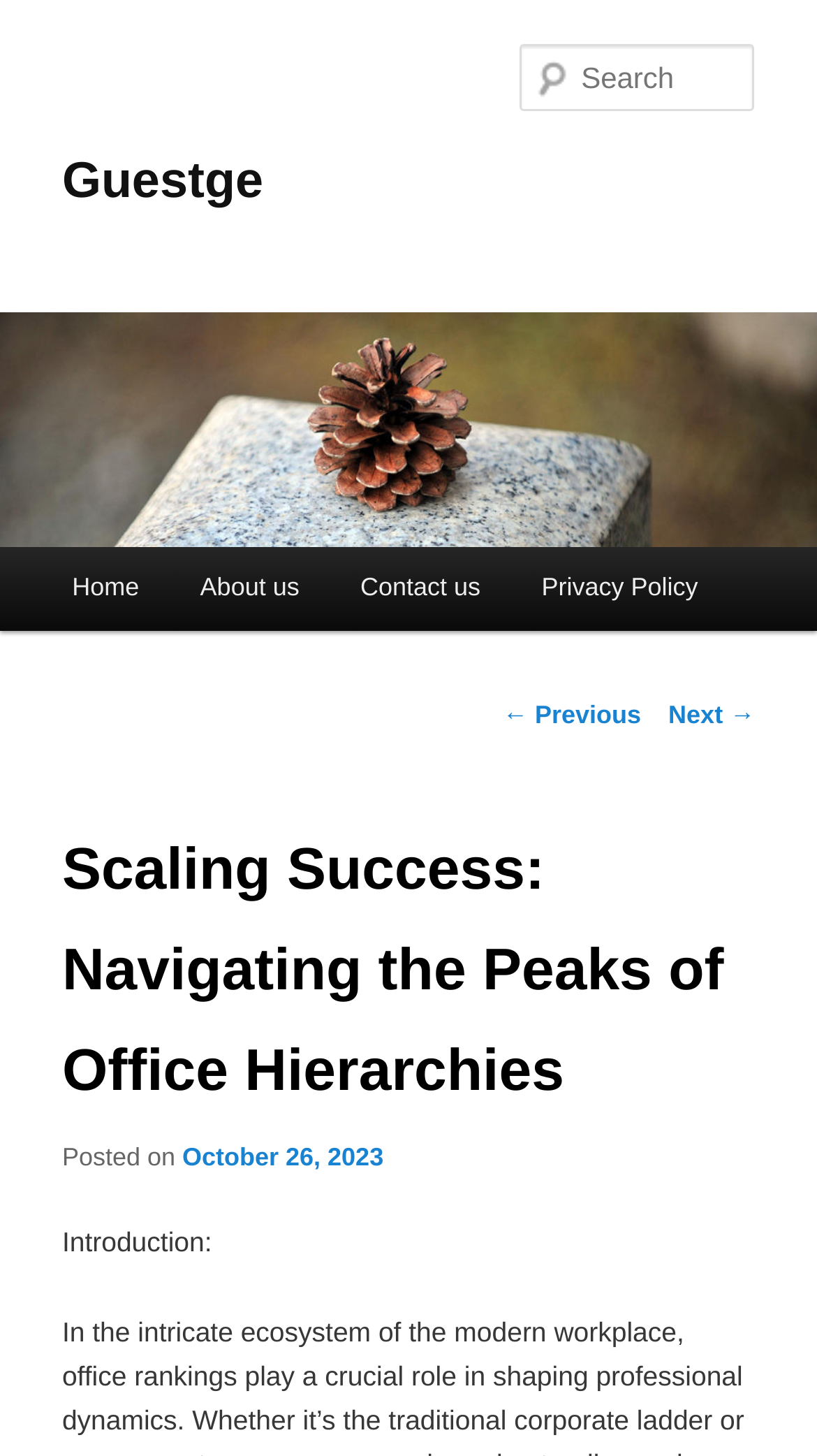Provide the bounding box coordinates of the HTML element described by the text: "parent_node: Search name="s" placeholder="Search"". The coordinates should be in the format [left, top, right, bottom] with values between 0 and 1.

[0.637, 0.03, 0.924, 0.076]